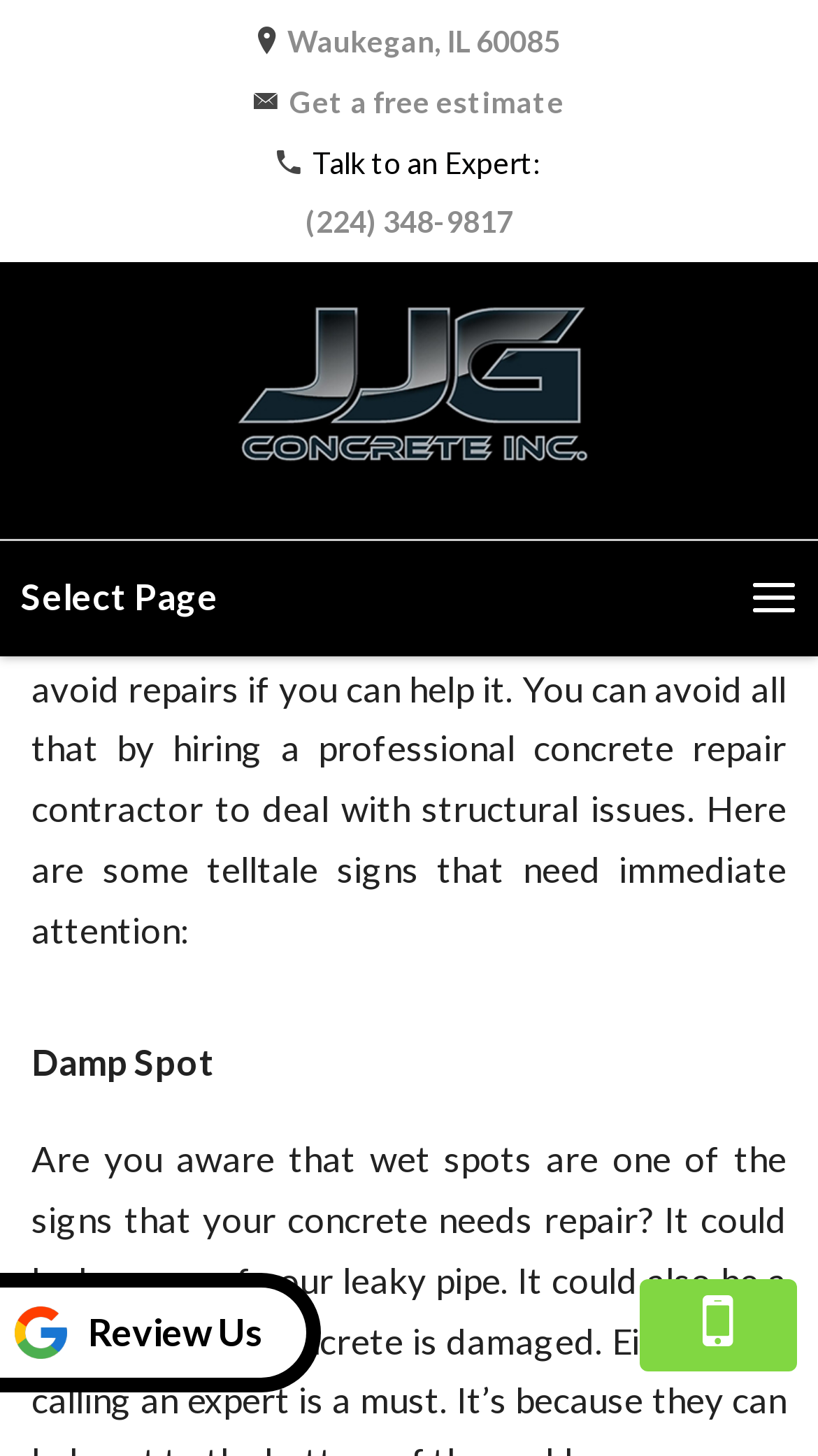How many signs of damaged concrete are mentioned on the webpage?
Refer to the image and provide a thorough answer to the question.

I found at least one sign mentioned, which is 'Damp Spot', by looking at the static text elements that list the signs of damaged concrete, located in the middle of the webpage.